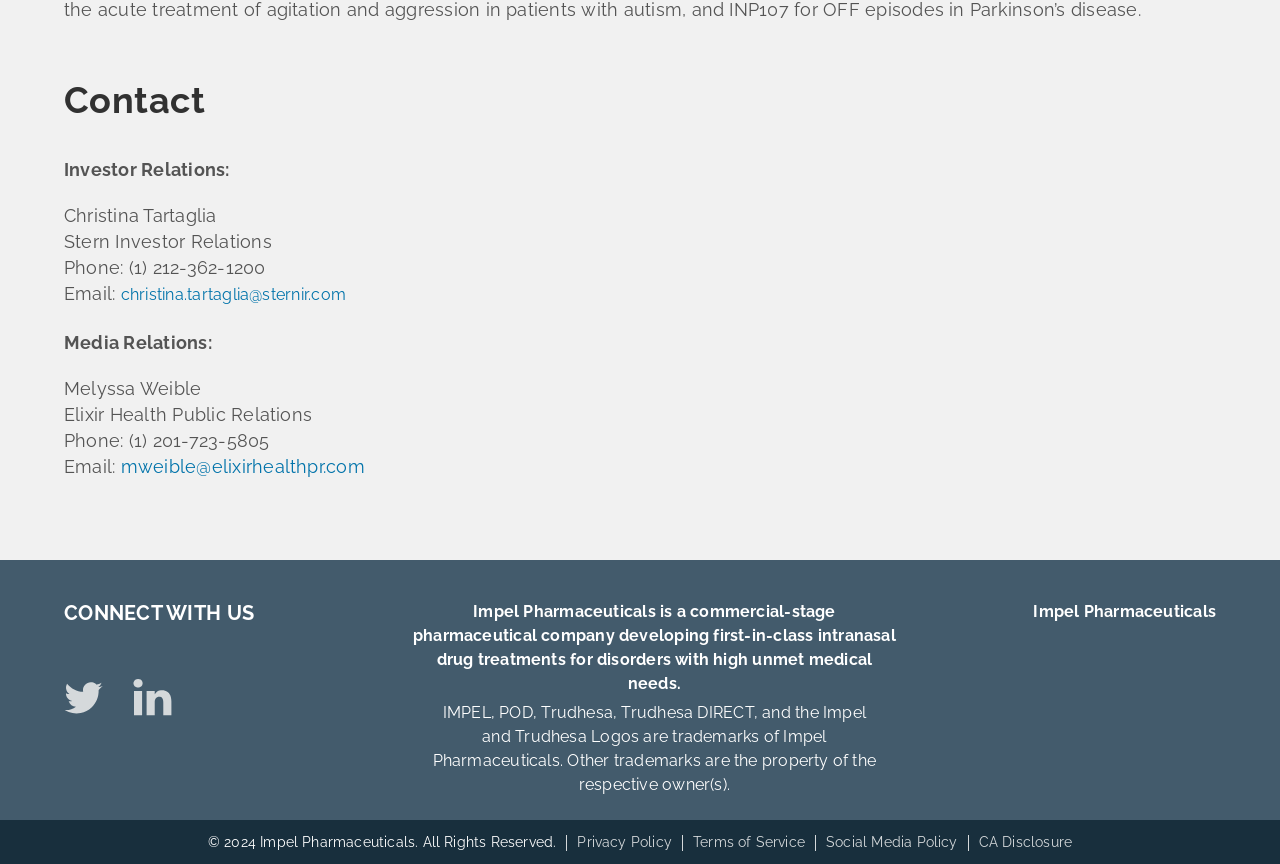What is the phone number for Investor Relations?
Please provide a comprehensive answer based on the details in the screenshot.

I found the phone number by looking at the section labeled 'Investor Relations:' and finding the text 'Phone: (1) 212-362-1200'.